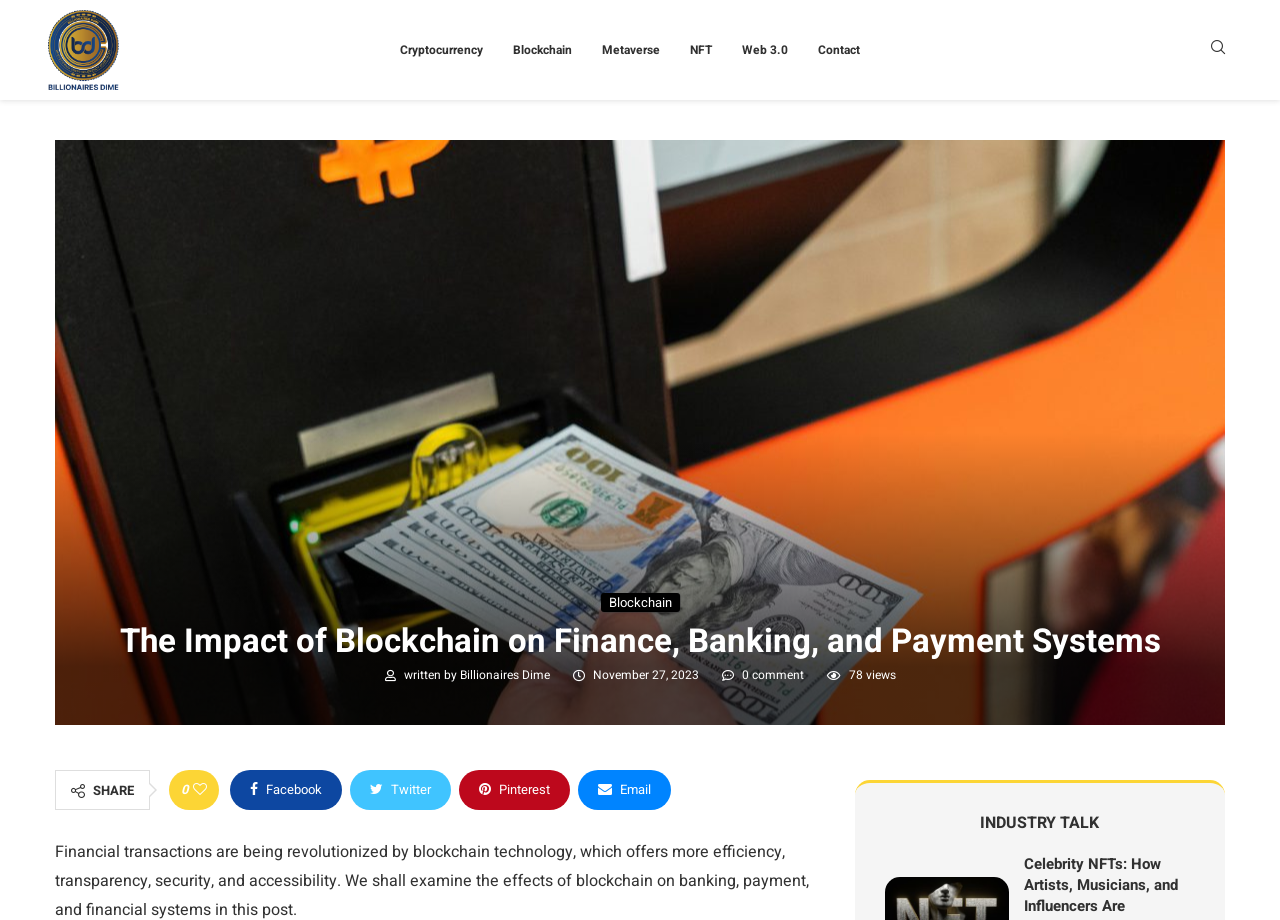Kindly determine the bounding box coordinates of the area that needs to be clicked to fulfill this instruction: "Share this post on Facebook".

[0.18, 0.837, 0.267, 0.88]